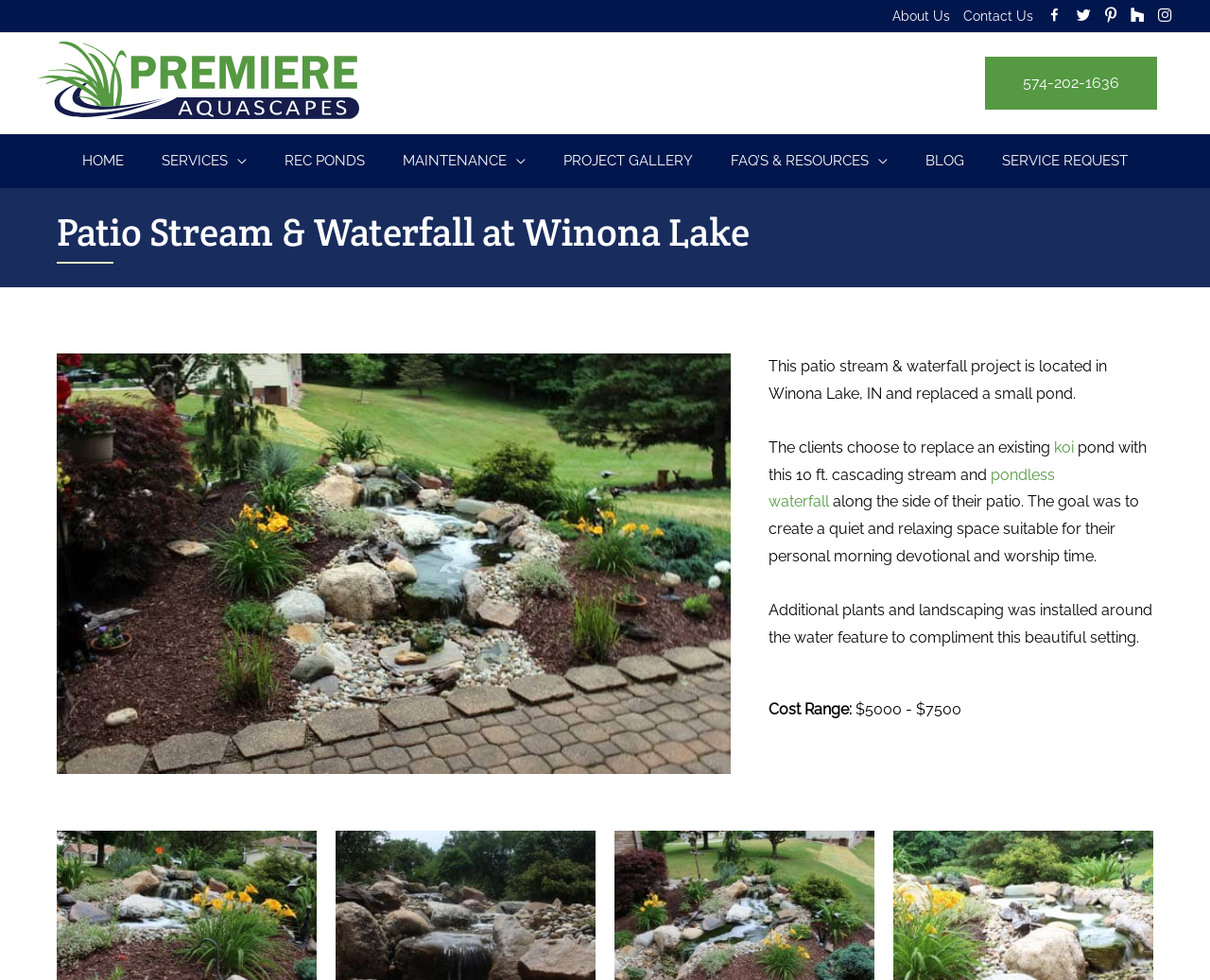Please locate the bounding box coordinates of the element's region that needs to be clicked to follow the instruction: "Contact Us". The bounding box coordinates should be provided as four float numbers between 0 and 1, i.e., [left, top, right, bottom].

[0.791, 0.0, 0.859, 0.033]